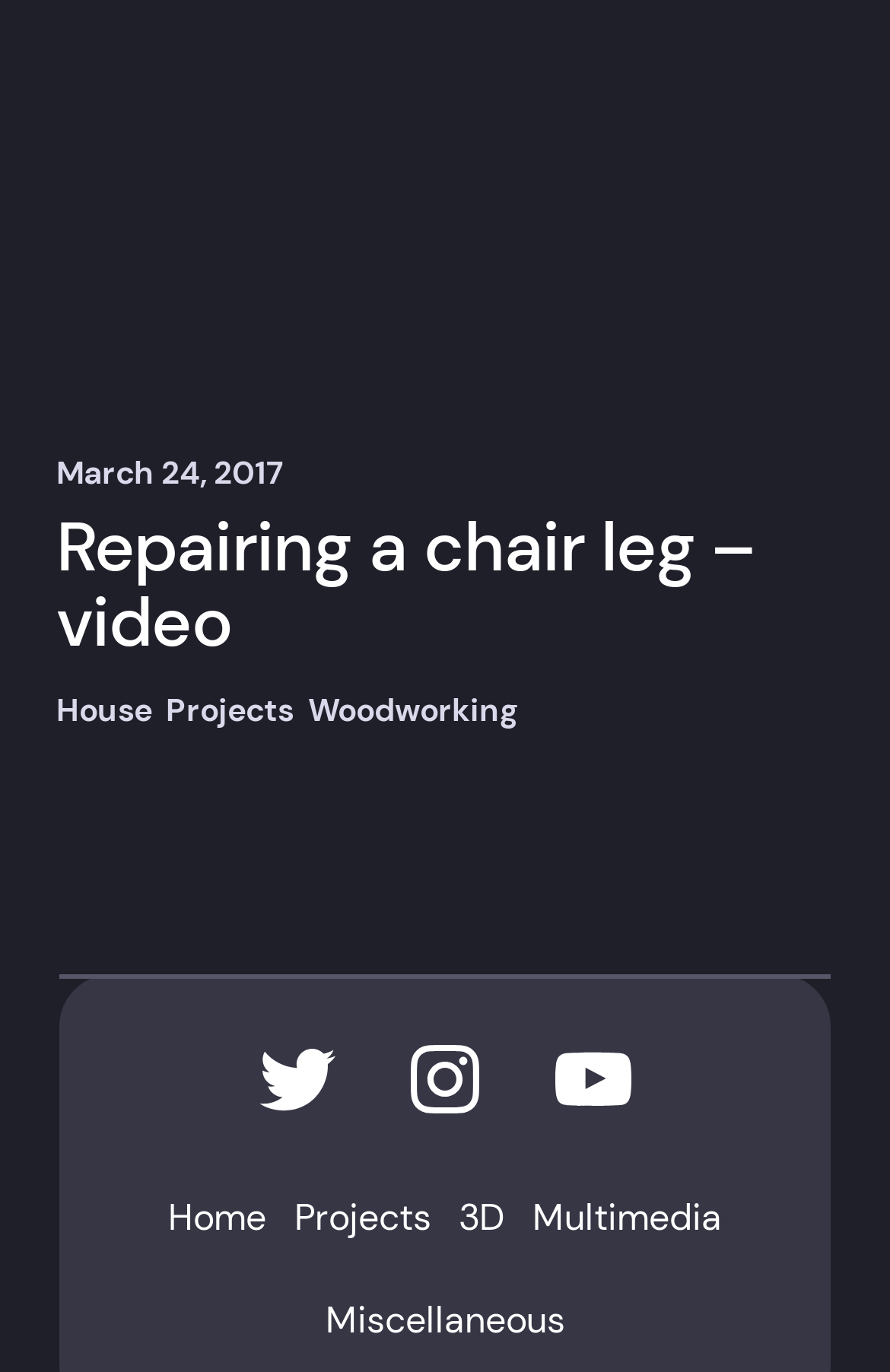Bounding box coordinates are specified in the format (top-left x, top-left y, bottom-right x, bottom-right y). All values are floating point numbers bounded between 0 and 1. Please provide the bounding box coordinate of the region this sentence describes: Projects

[0.186, 0.501, 0.33, 0.532]